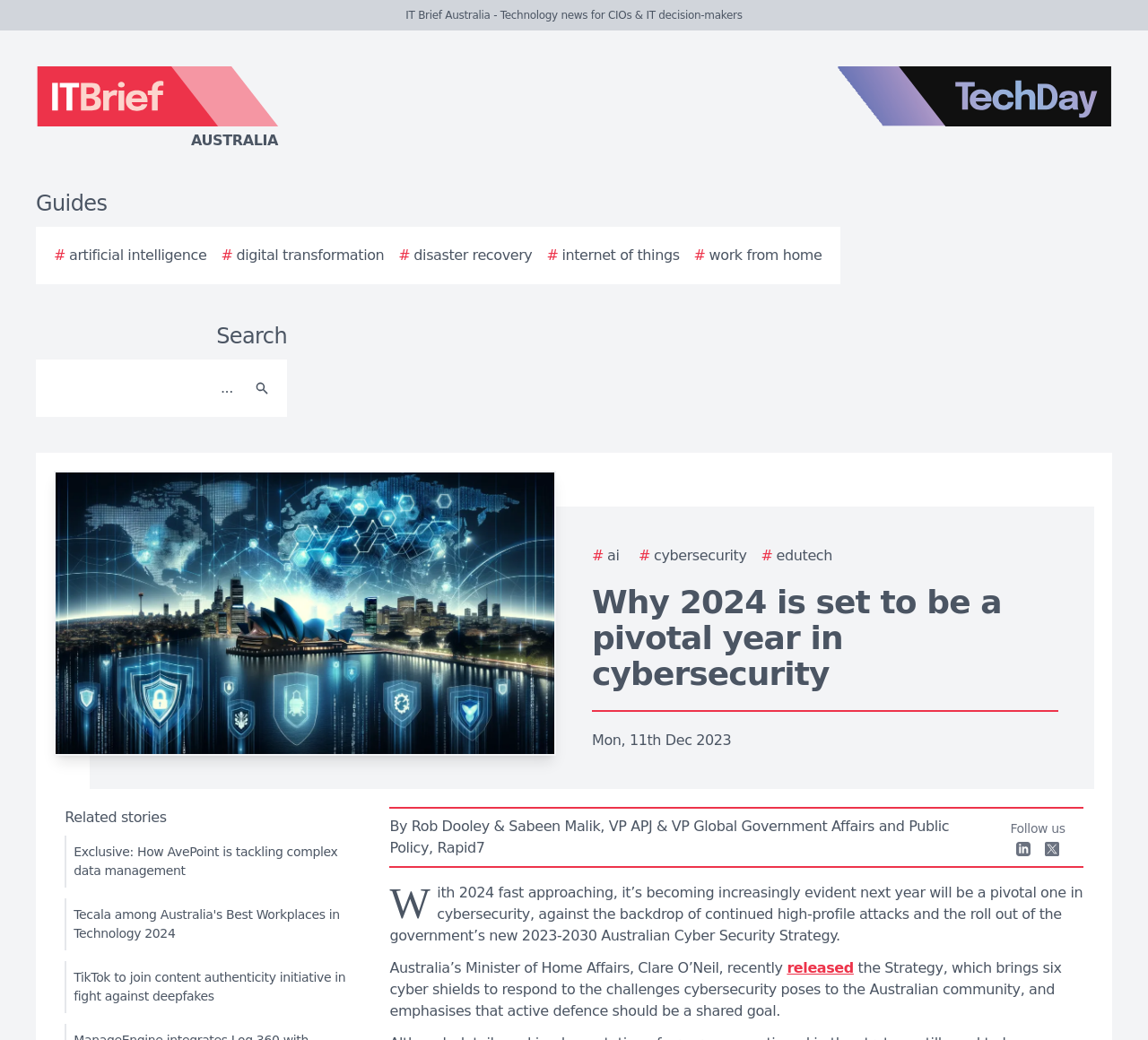What is the date of the article?
Look at the image and answer with only one word or phrase.

Mon, 11th Dec 2023